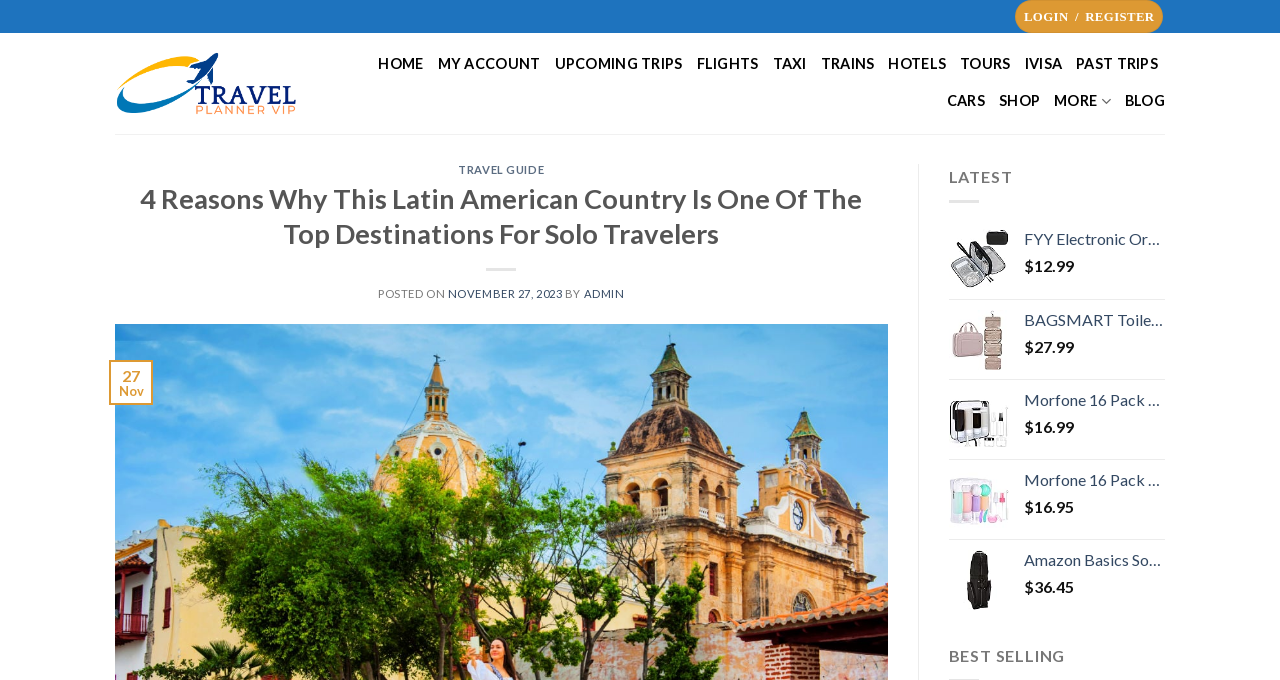Find and indicate the bounding box coordinates of the region you should select to follow the given instruction: "Click on LOGIN / REGISTER".

[0.793, 0.0, 0.909, 0.048]